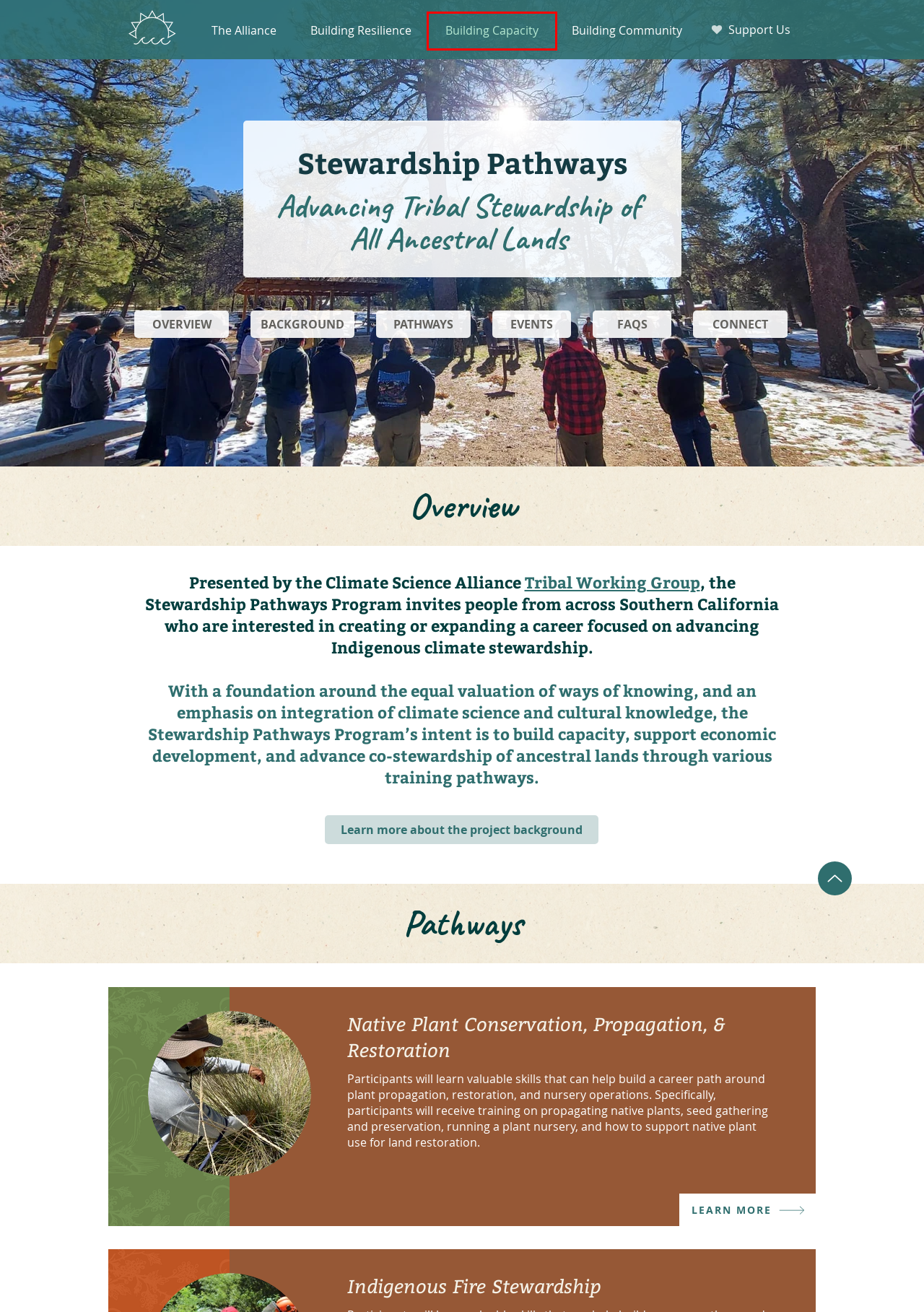Inspect the screenshot of a webpage with a red rectangle bounding box. Identify the webpage description that best corresponds to the new webpage after clicking the element inside the bounding box. Here are the candidates:
A. Stewardship Pathways: Events | Climate Science Alliance
B. Building Resilience | Climate Science Alliance
C. Stewardship Pathways: Plant | Climate Science Alliance
D. Stewardship Pathways: FAQs | Climate Science Alliance
E. Building Capacity | Climate Science Alliance
F. Support | Climate Science Alliance
G. Stewardship Pathways: Background | Climate Science Alliance
H. Building Community | Climate Science Alliance

E